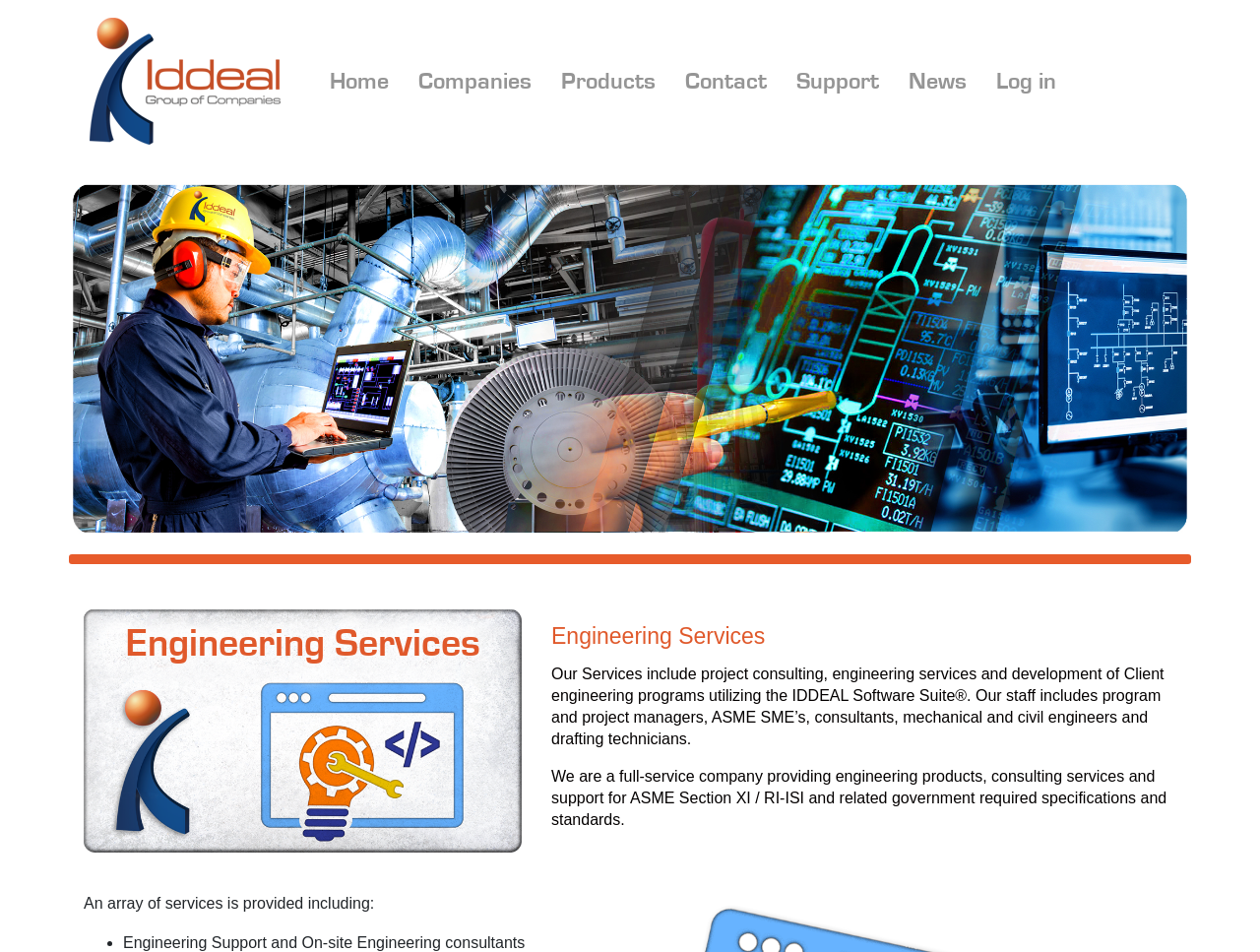Specify the bounding box coordinates for the region that must be clicked to perform the given instruction: "Click the image at the top".

[0.067, 0.013, 0.226, 0.157]